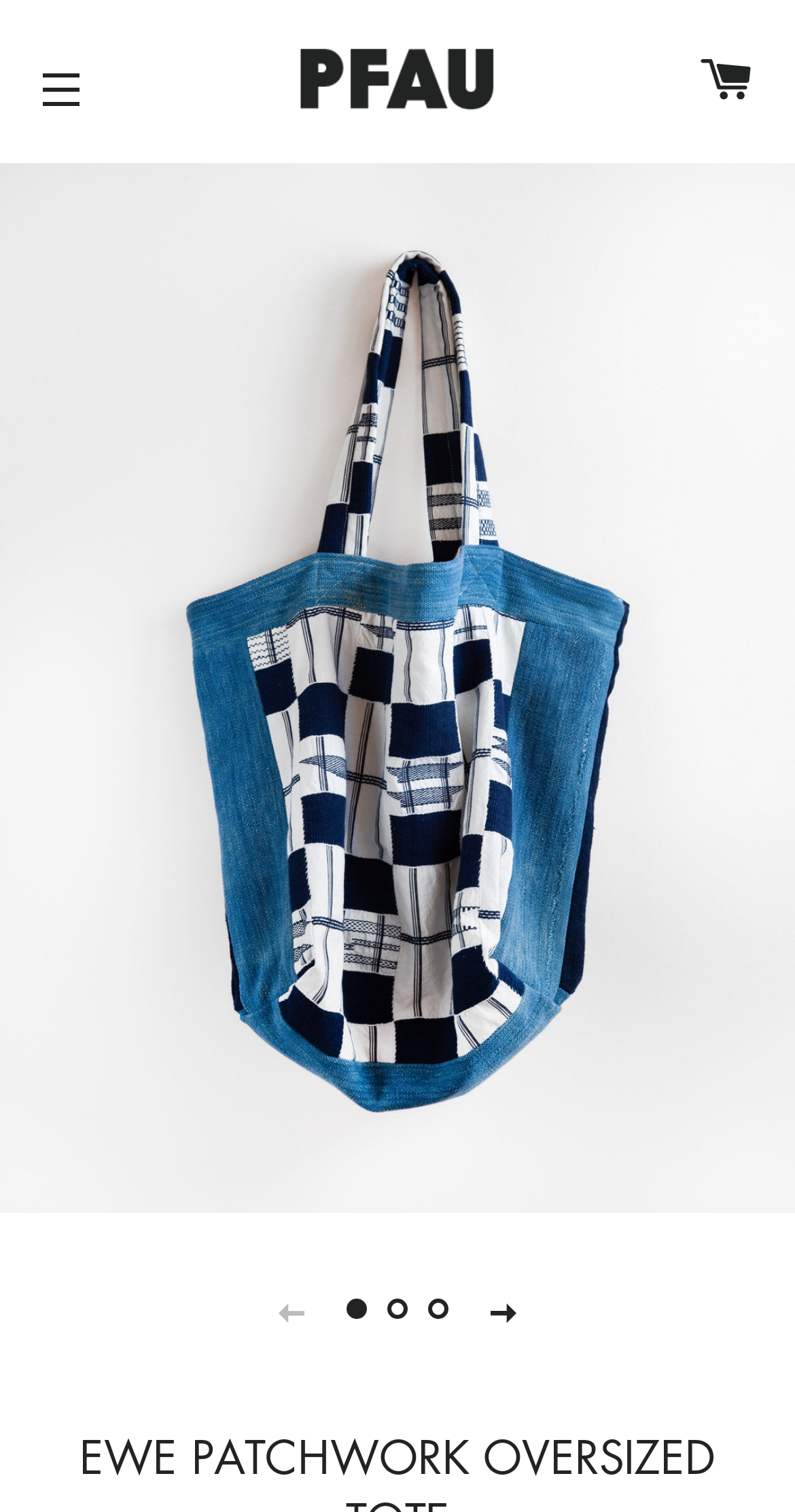Create an elaborate caption that covers all aspects of the webpage.

This webpage is about a unique oversized patchwork tote bag made from vintage Ghanaian Ewe cloth and indigo remnant fabric. At the top left, there is a site navigation button. Next to it, there is a link to the website's homepage, "PFAU", accompanied by a small logo image. On the top right, there is a link to the shopping cart.

Below the top navigation bar, there is a large image of the patchwork indigo tote bag, taking up most of the screen. Underneath the image, there are navigation buttons to browse through multiple images of the product. The previous slide button is disabled, indicating that this is the first image. There are three images in total, and the current image is the first one.

To the right of the navigation buttons, there are three links to load each image into a gallery viewer, with descriptive text for each image, including "Patchwork Indigo Tote Bag", "Vintage Indigo Patchwork Tote Bag", and "Ewe Cloth Tote Bag".